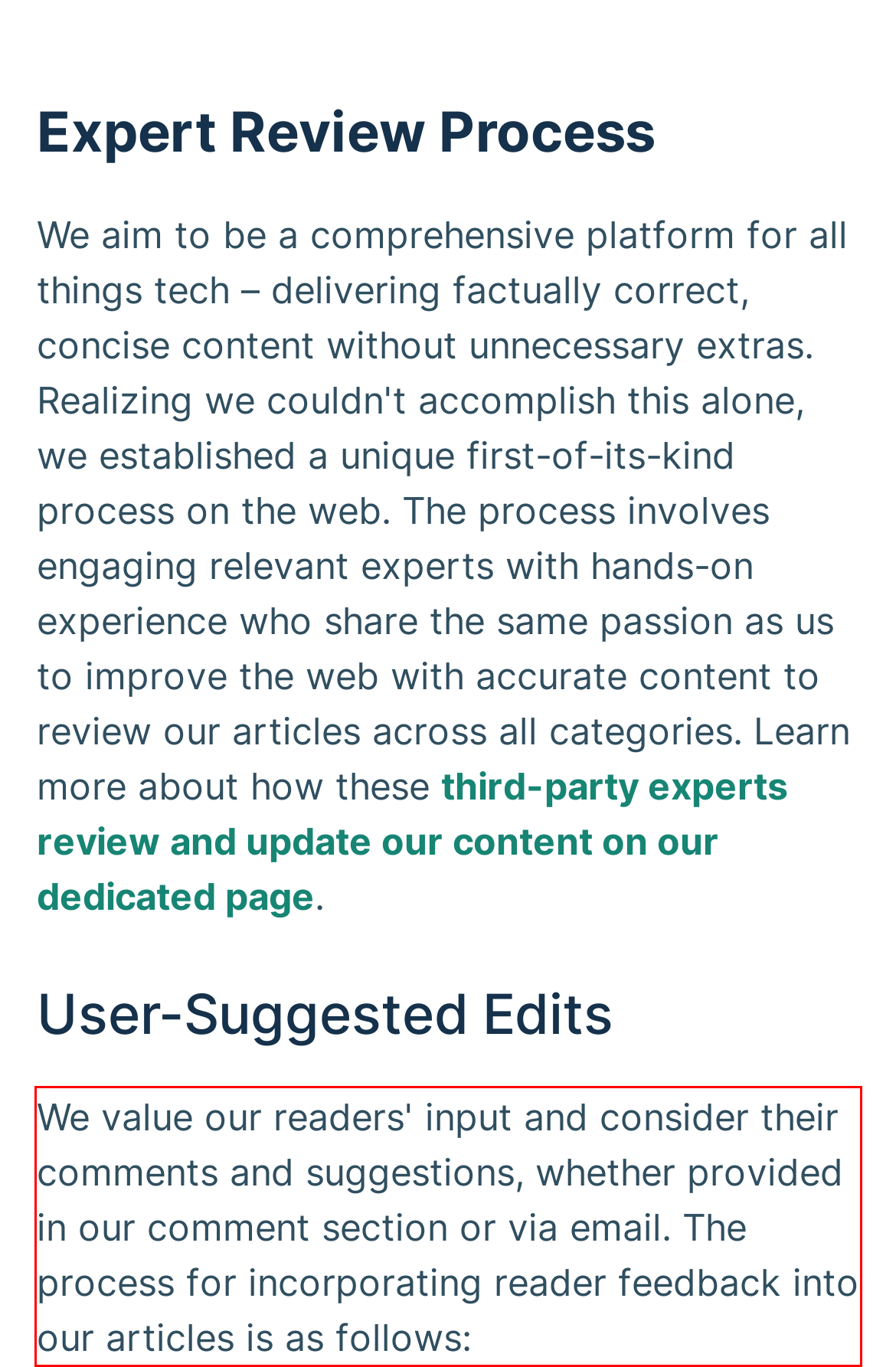Within the screenshot of the webpage, there is a red rectangle. Please recognize and generate the text content inside this red bounding box.

We value our readers' input and consider their comments and suggestions, whether provided in our comment section or via email. The process for incorporating reader feedback into our articles is as follows: